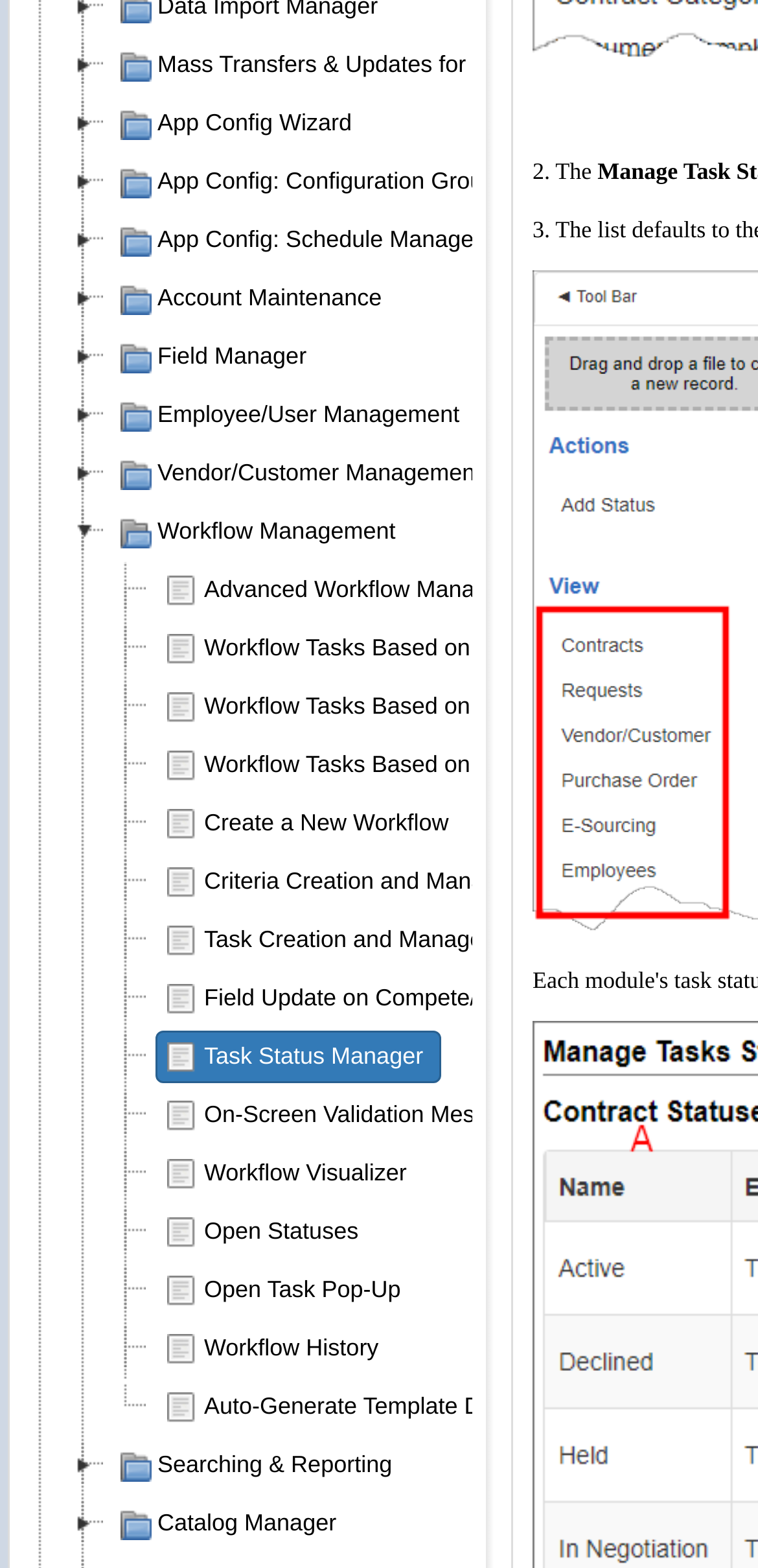Provide the bounding box coordinates for the UI element that is described by this text: "Workflow Tasks Based on Department". The coordinates should be in the form of four float numbers between 0 and 1: [left, top, right, bottom].

[0.205, 0.434, 0.813, 0.468]